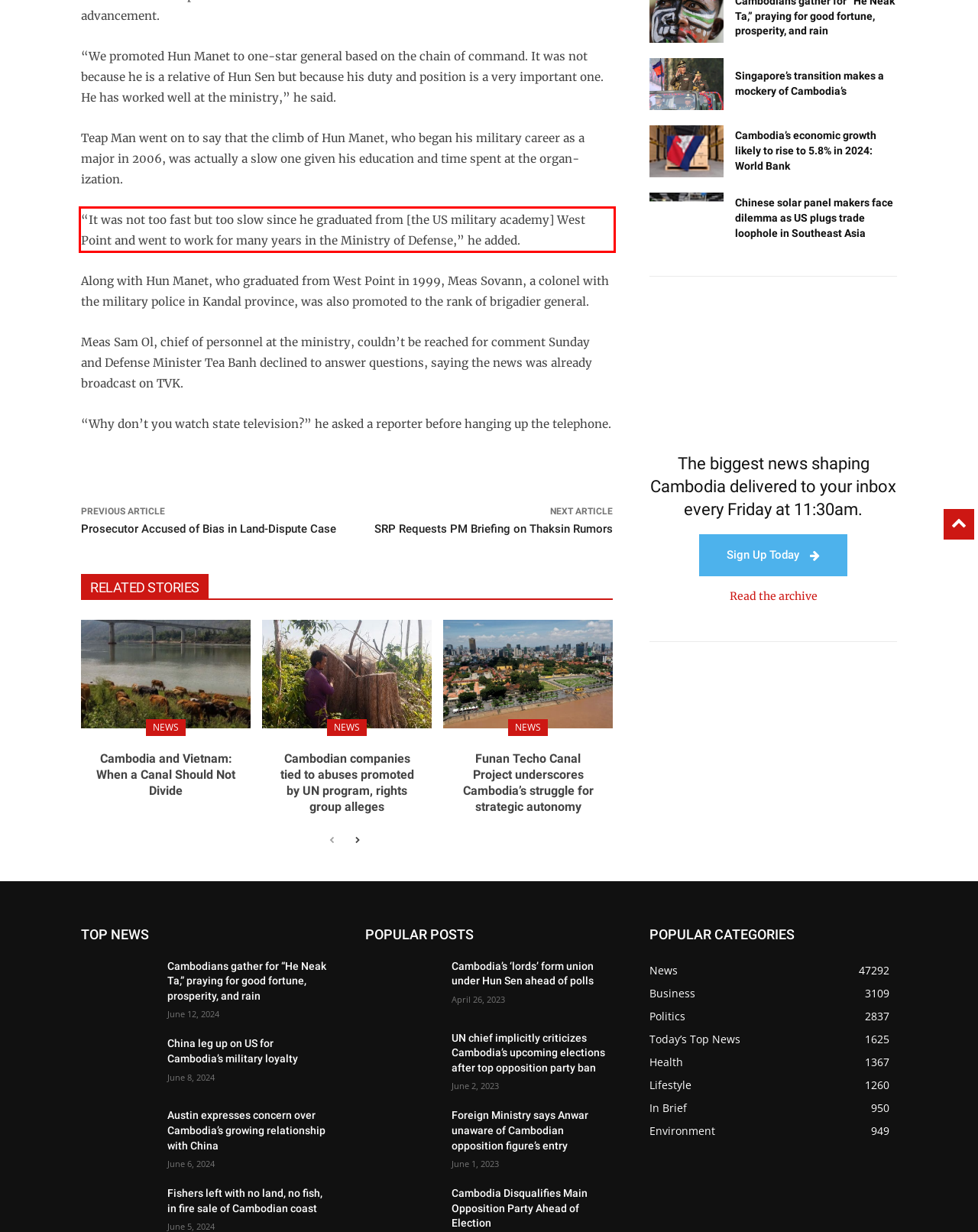There is a UI element on the webpage screenshot marked by a red bounding box. Extract and generate the text content from within this red box.

“It was not too fast but too slow since he graduated from [the US military academy] West Point and went to work for many years in the Ministry of Defense,” he added.